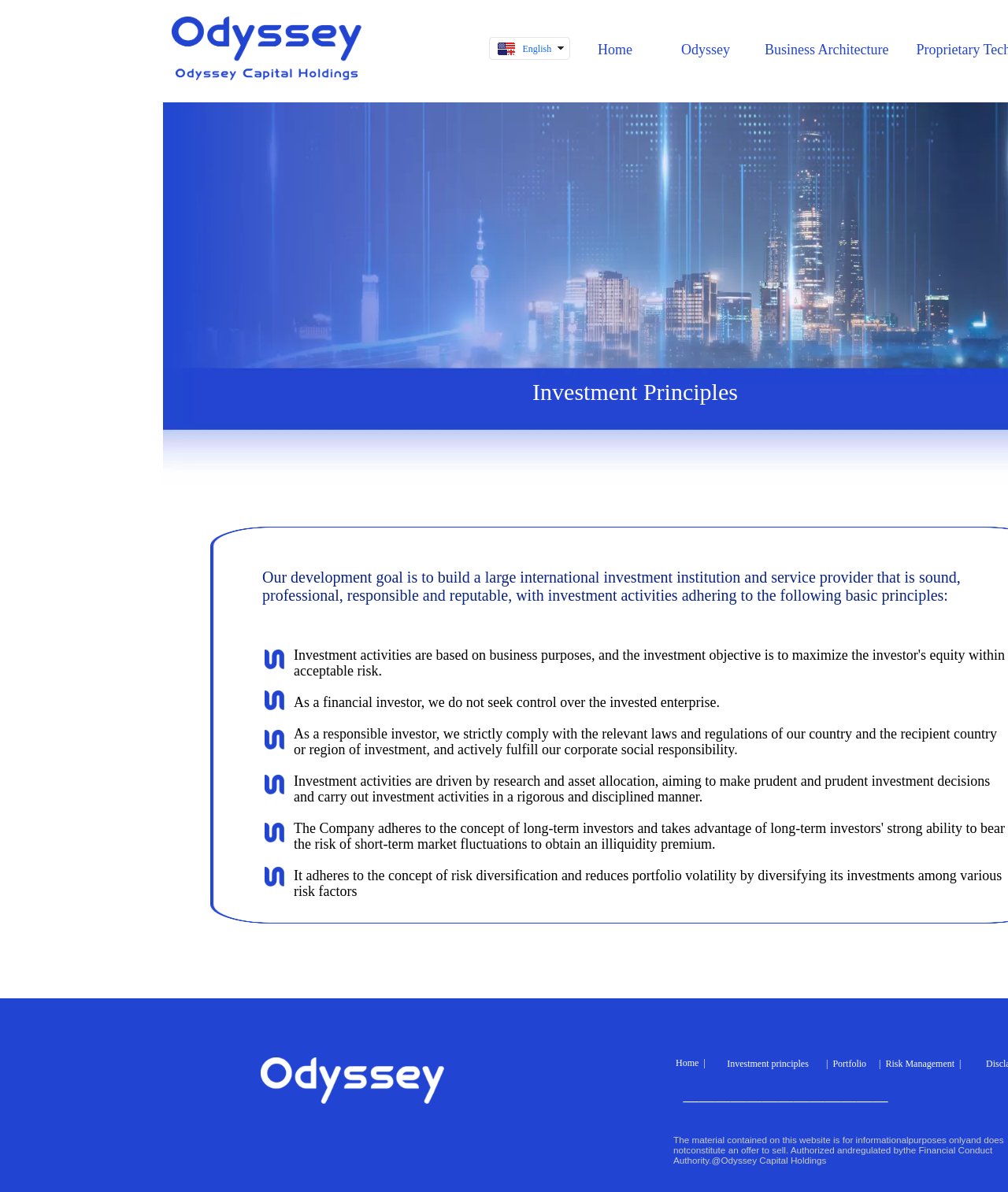Determine the bounding box coordinates of the element's region needed to click to follow the instruction: "View Investment Principles". Provide these coordinates as four float numbers between 0 and 1, formatted as [left, top, right, bottom].

[0.031, 0.079, 0.969, 0.421]